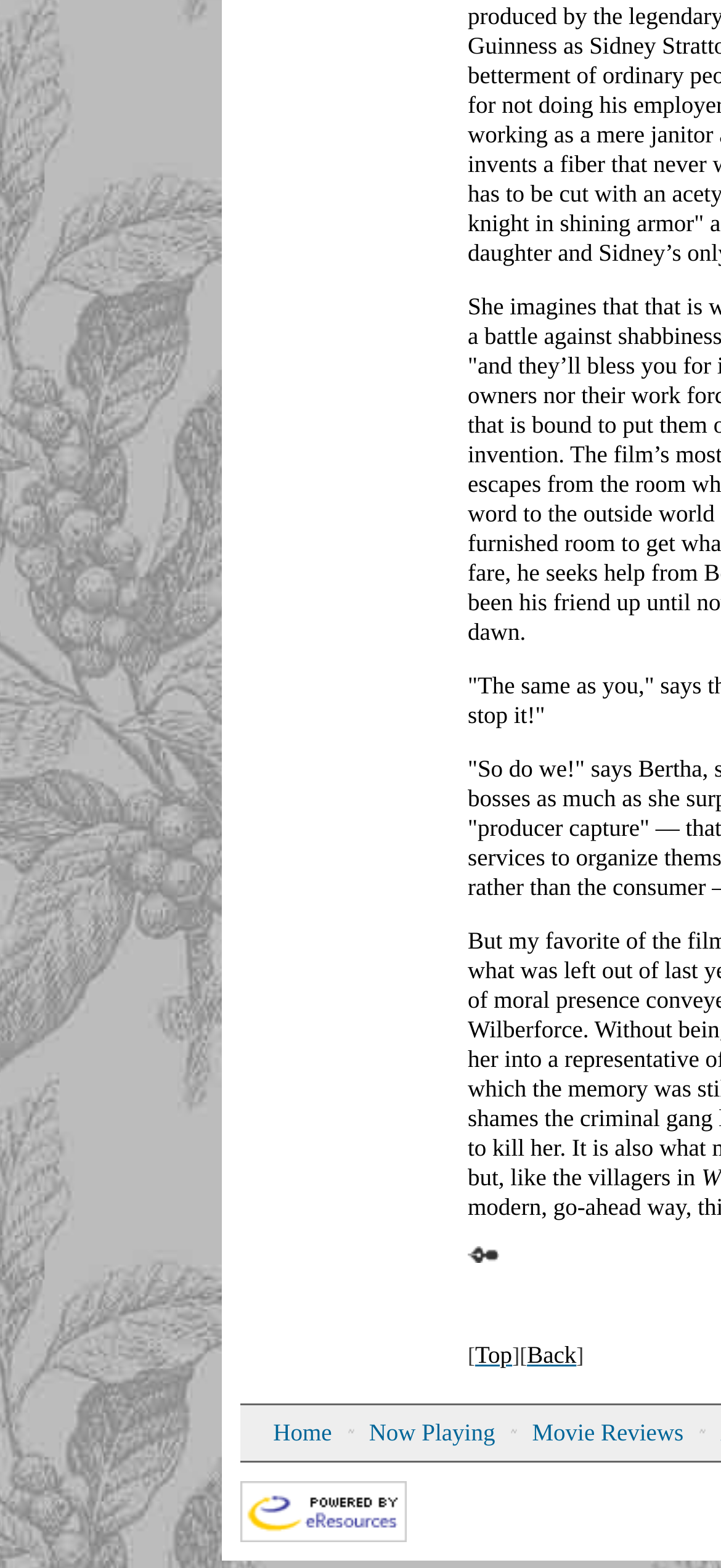Given the description of a UI element: "Top", identify the bounding box coordinates of the matching element in the webpage screenshot.

[0.659, 0.856, 0.71, 0.873]